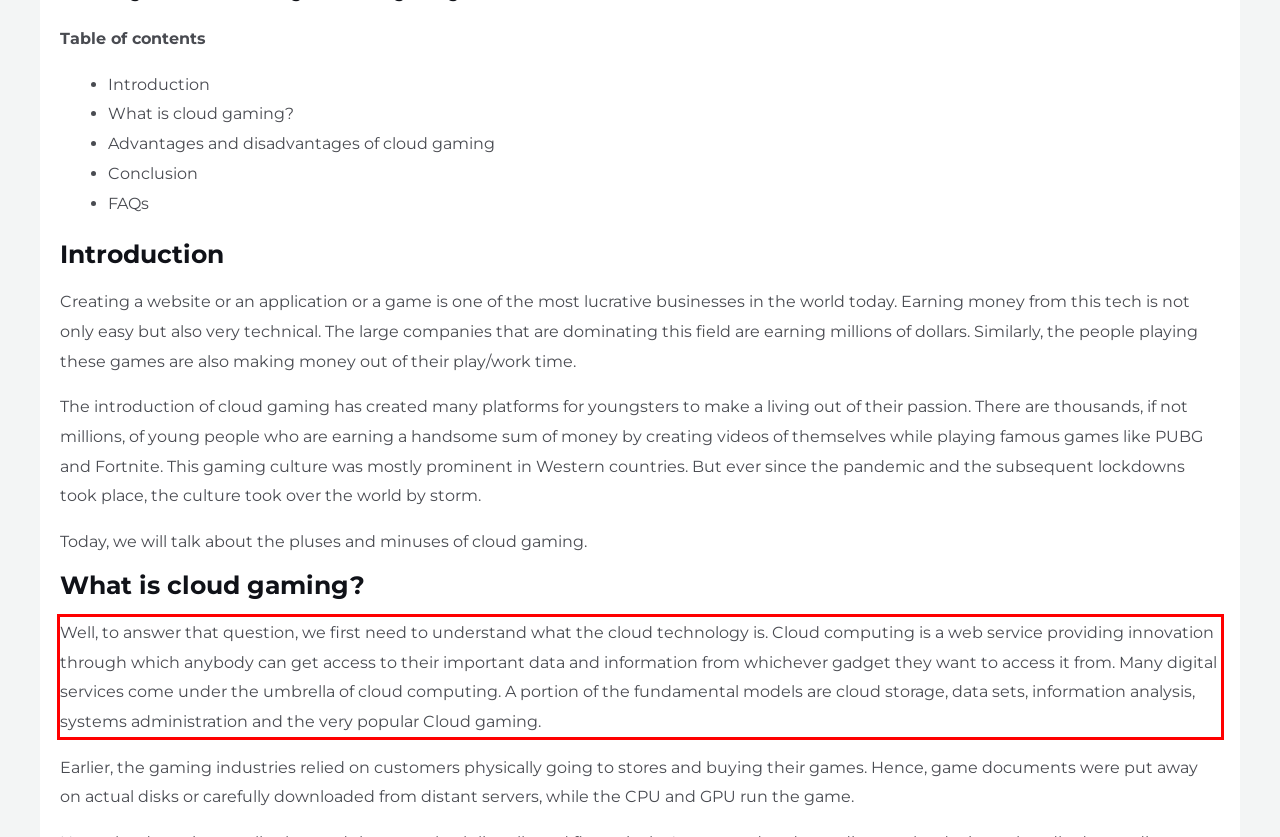Extract and provide the text found inside the red rectangle in the screenshot of the webpage.

Well, to answer that question, we first need to understand what the cloud technology is. Cloud computing is a web service providing innovation through which anybody can get access to their important data and information from whichever gadget they want to access it from. Many digital services come under the umbrella of cloud computing. A portion of the fundamental models are cloud storage, data sets, information analysis, systems administration and the very popular Cloud gaming.